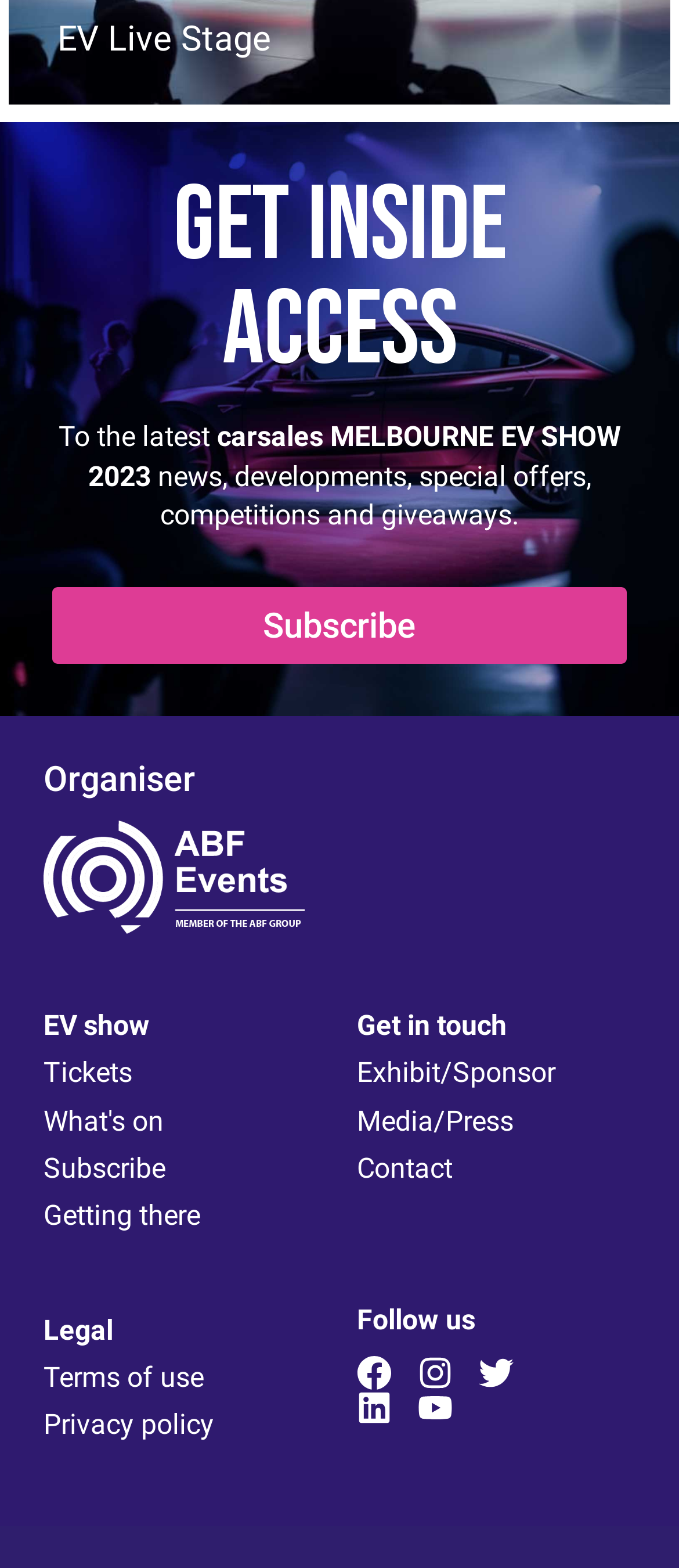Can you specify the bounding box coordinates of the area that needs to be clicked to fulfill the following instruction: "Call the phone number"?

None